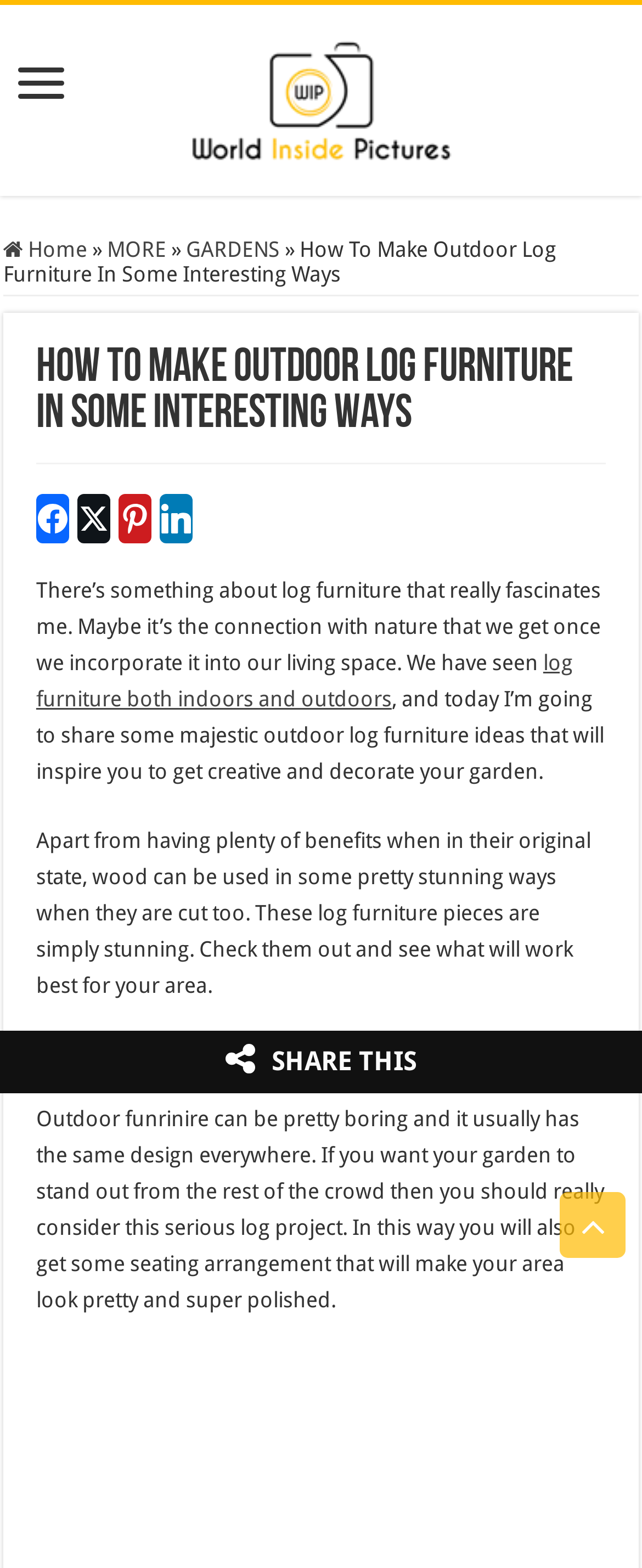Please identify the bounding box coordinates of the element that needs to be clicked to perform the following instruction: "Read more about log furniture".

[0.056, 0.415, 0.892, 0.454]